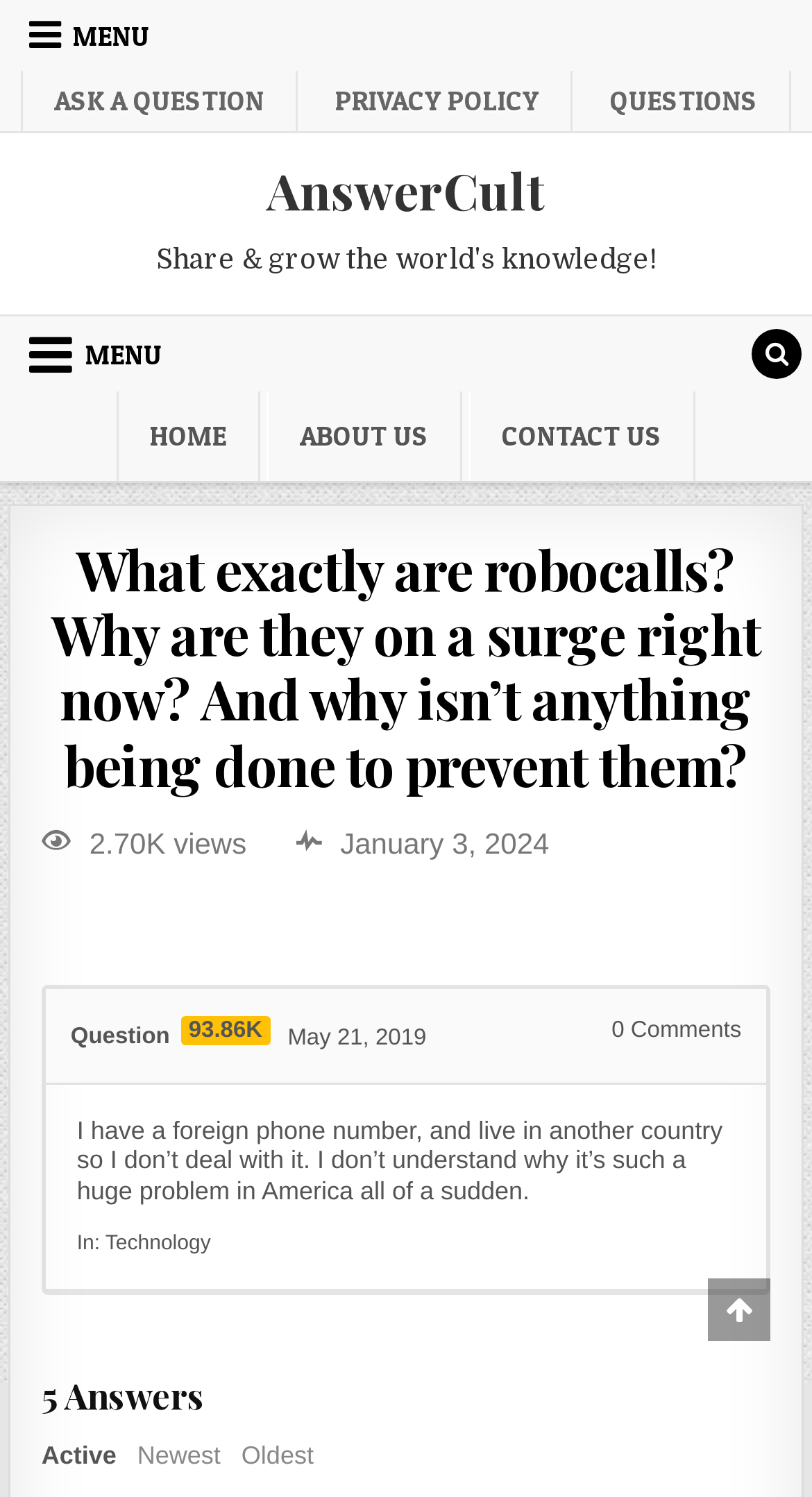Write a detailed summary of the webpage.

The webpage appears to be a question-and-answer forum, specifically focused on the topic of robocalls. At the top of the page, there is a navigation menu with links to "ASK A QUESTION", "PRIVACY POLICY", and "QUESTIONS". Below this, there is a heading that reads "AnswerCult", which is also a link.

The main content of the page is divided into sections. The first section has a heading that asks "What exactly are robocalls? Why are they on a surge right now? And why isn’t anything being done to prevent them?" This heading is followed by a link with the same text. Below this, there is a section that displays the number of views, which is 2.70K, and the date January 3, 2024.

The main content area has a series of links and text blocks. There is a link labeled "Question" and another link with the text "93.86K". There is also a link with the date "May 21, 2019". A block of text reads "I have a foreign phone number, and live in another country so I don’t deal with it. I don’t understand why it’s such a huge problem in America all of a sudden." This text is followed by a label that reads "In: Technology".

At the bottom of the main content area, there is a heading that reads "5 Answers". Below this, there are links labeled "Active", "Newest", and "Oldest". Finally, at the very bottom of the page, there is a button labeled "Scroll to Top".

There are several navigation menus on the page, including a primary menu with links to "HOME", "ABOUT US", and "CONTACT US", and a secondary menu with links to "ASK A QUESTION", "PRIVACY POLICY", and "QUESTIONS". There is also a search link at the top right corner of the page.